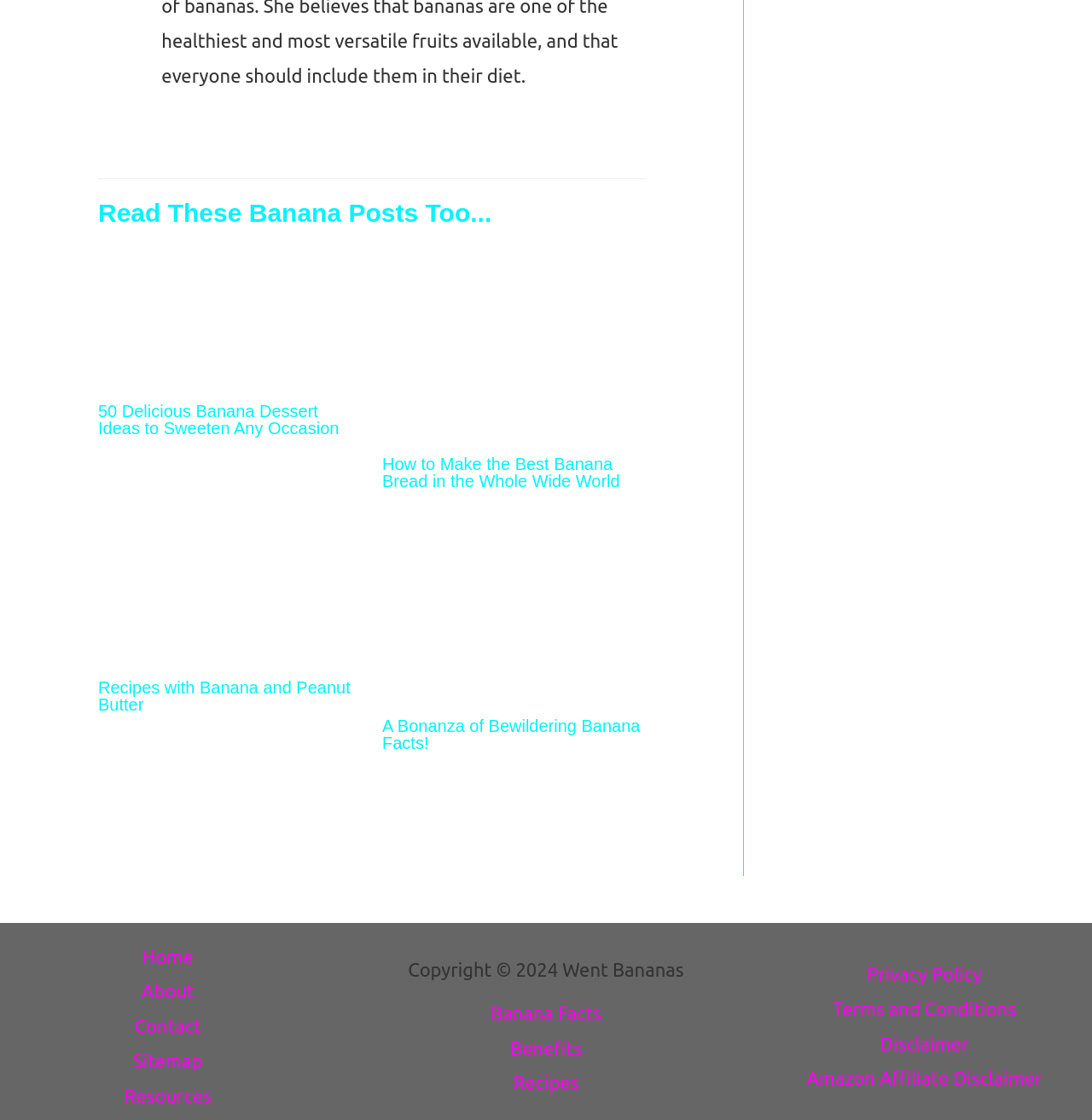Please mark the clickable region by giving the bounding box coordinates needed to complete this instruction: "Read more about A Bonanza of Bewildering Banana Facts!".

[0.35, 0.534, 0.591, 0.553]